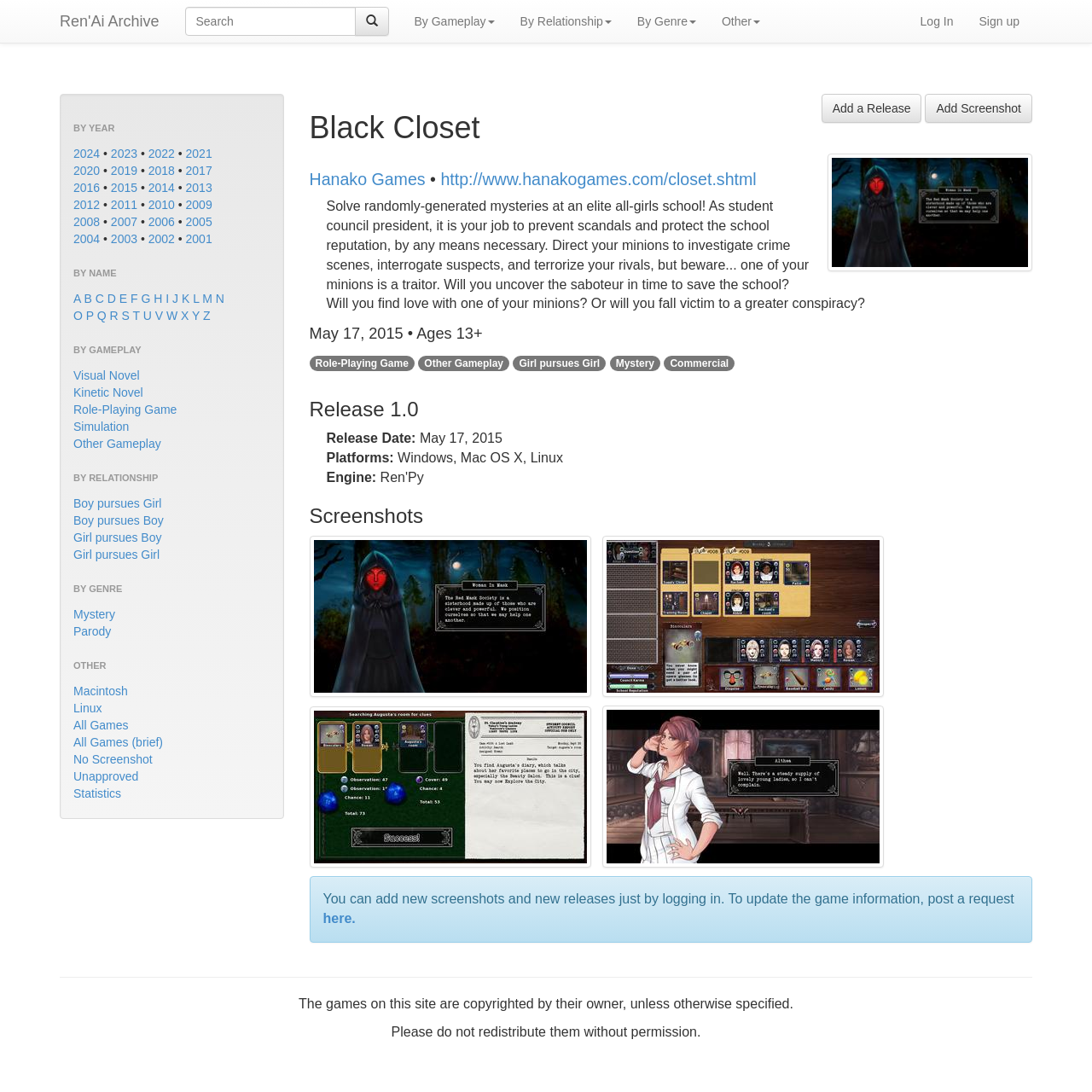Locate and provide the bounding box coordinates for the HTML element that matches this description: "Tel: +86-13602600950".

None